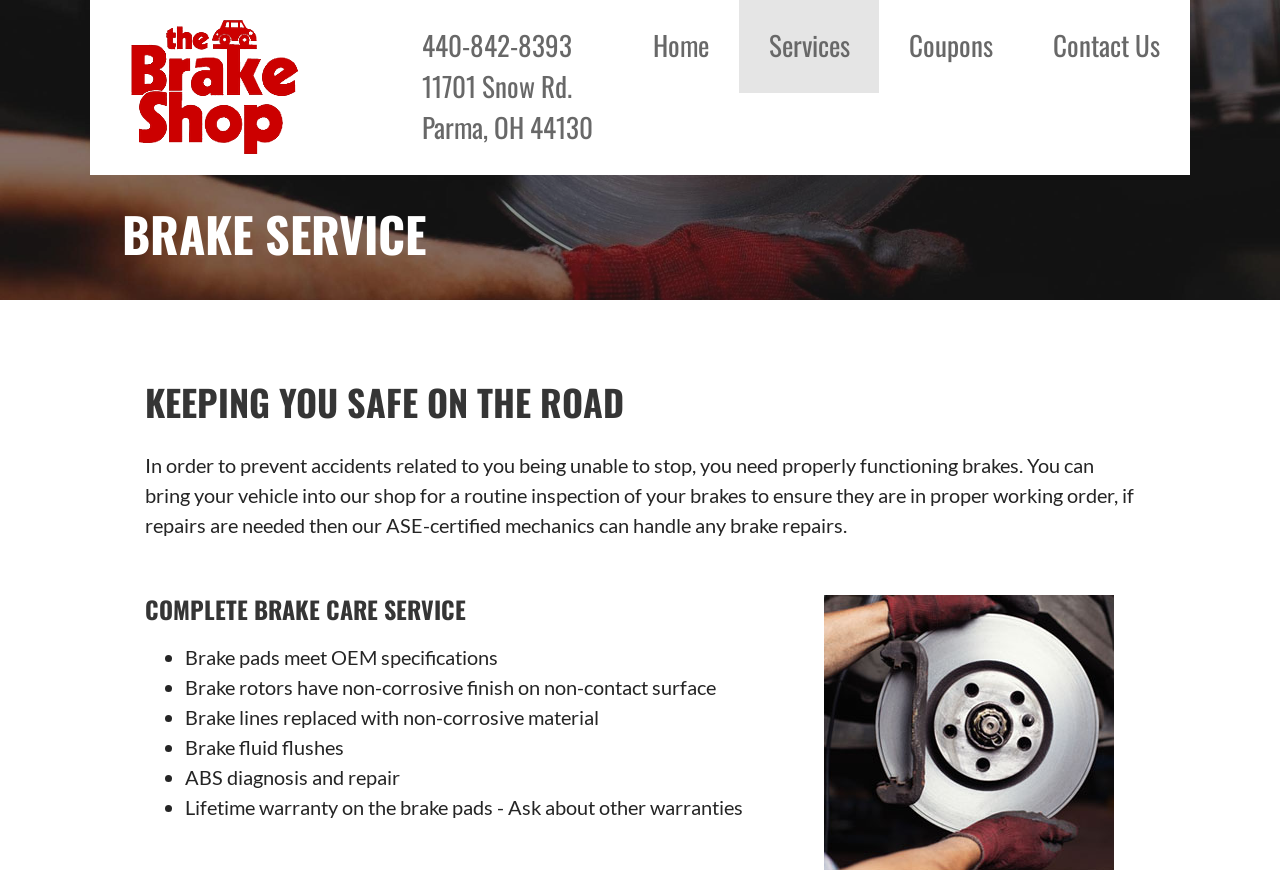Use a single word or phrase to answer the question:
What services does The Brake Shop offer?

Brake Service, Brake Repair, Brake Replacements